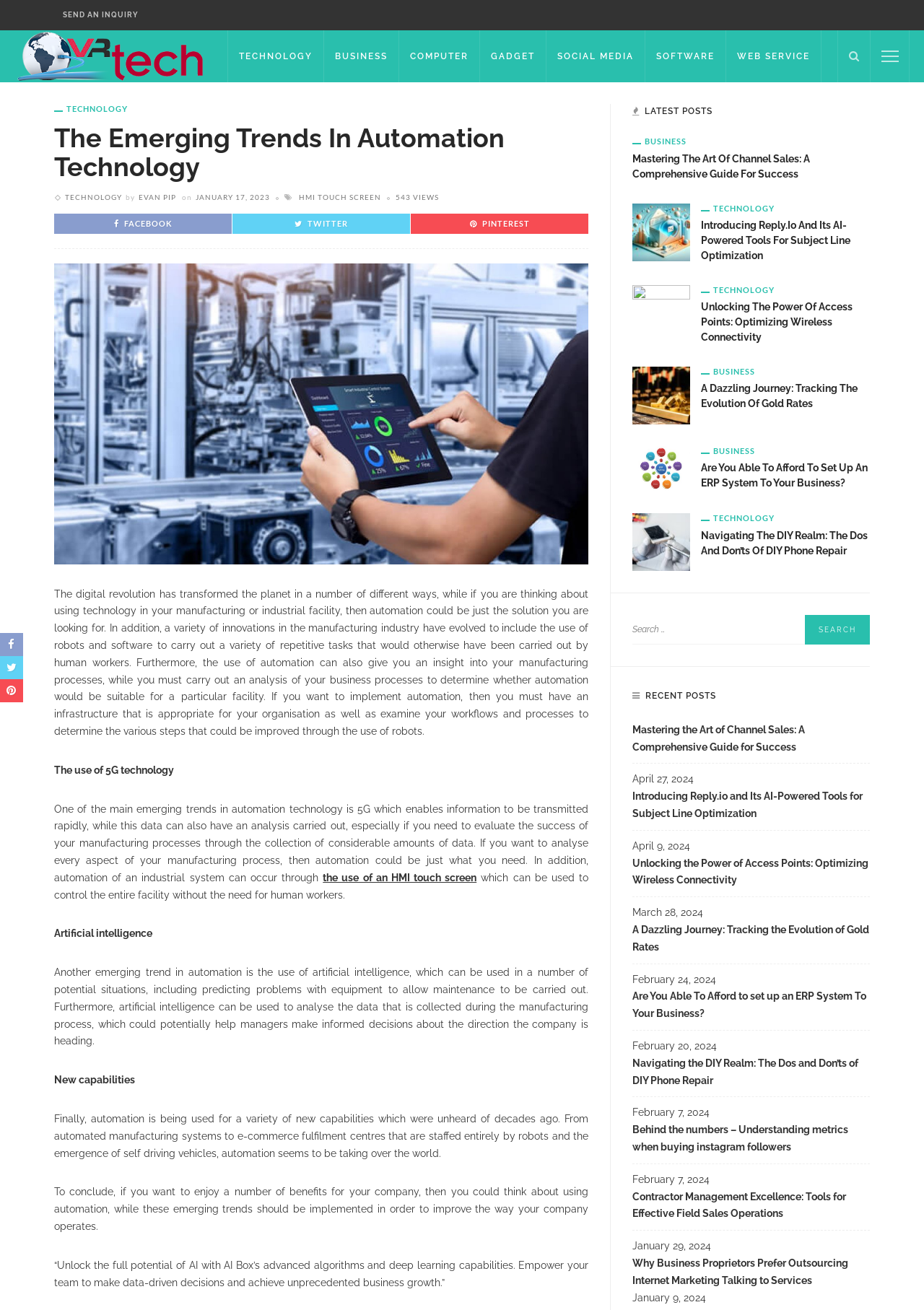Examine the screenshot and answer the question in as much detail as possible: What is the author of the article 'The Emerging Trends In Automation Technology'?

I found the author's name by looking at the text 'by EVAN PIP' which is located below the heading 'The Emerging Trends In Automation Technology'.